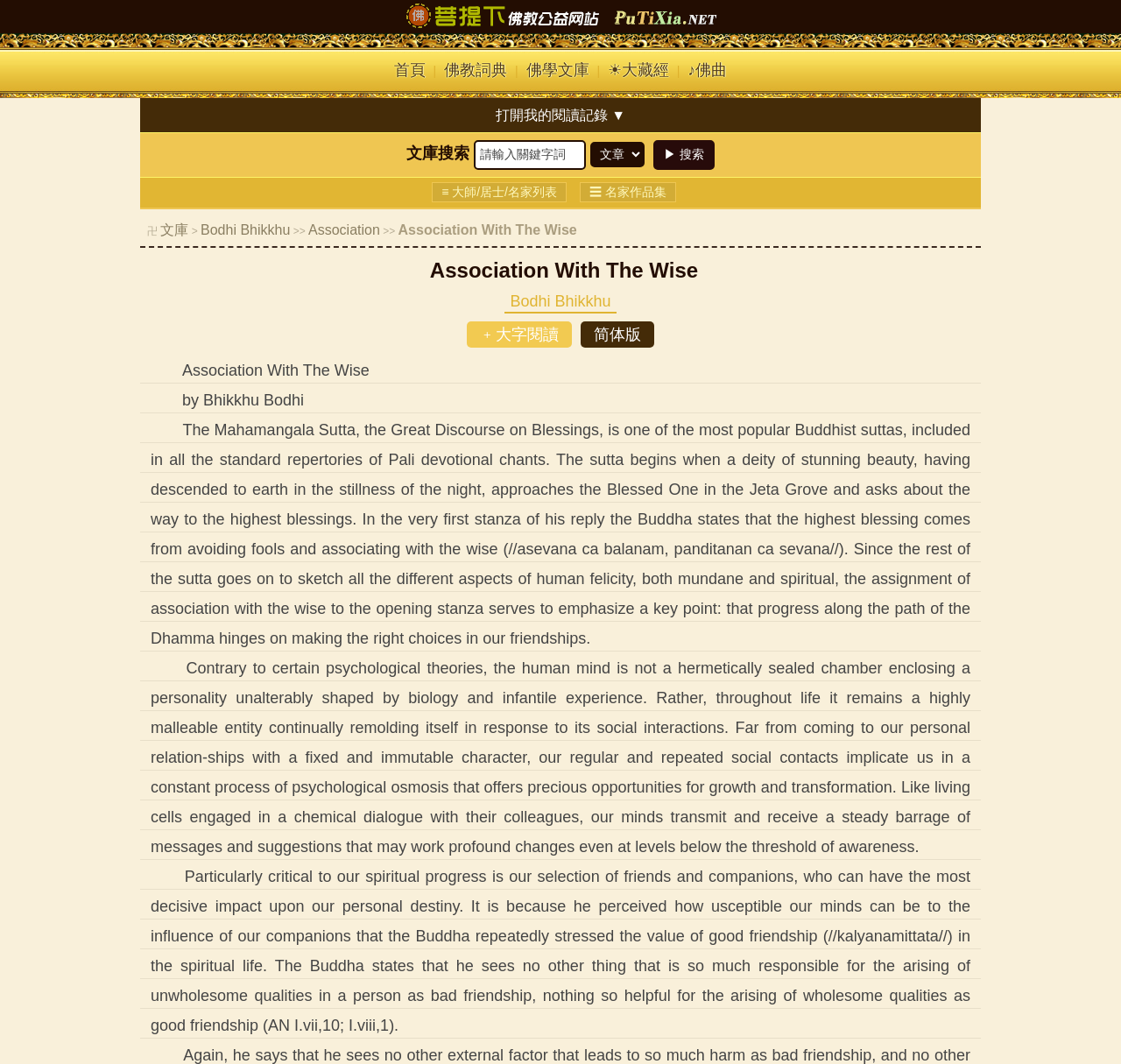Determine the bounding box for the described HTML element: "佛教詞典". Ensure the coordinates are four float numbers between 0 and 1 in the format [left, top, right, bottom].

[0.392, 0.053, 0.456, 0.078]